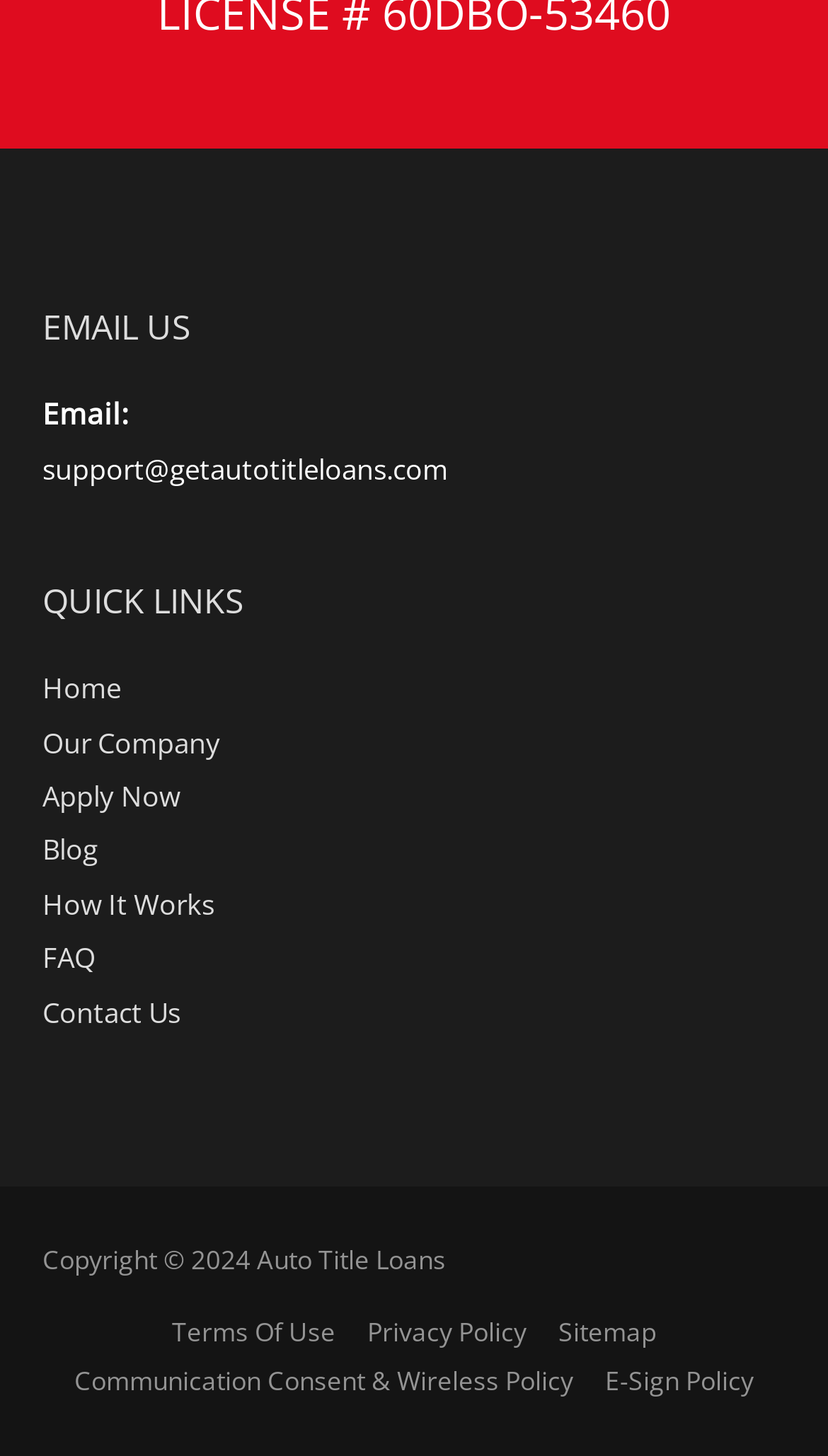Identify the bounding box of the UI element that matches this description: "Terms Of Use".

[0.192, 0.903, 0.421, 0.928]